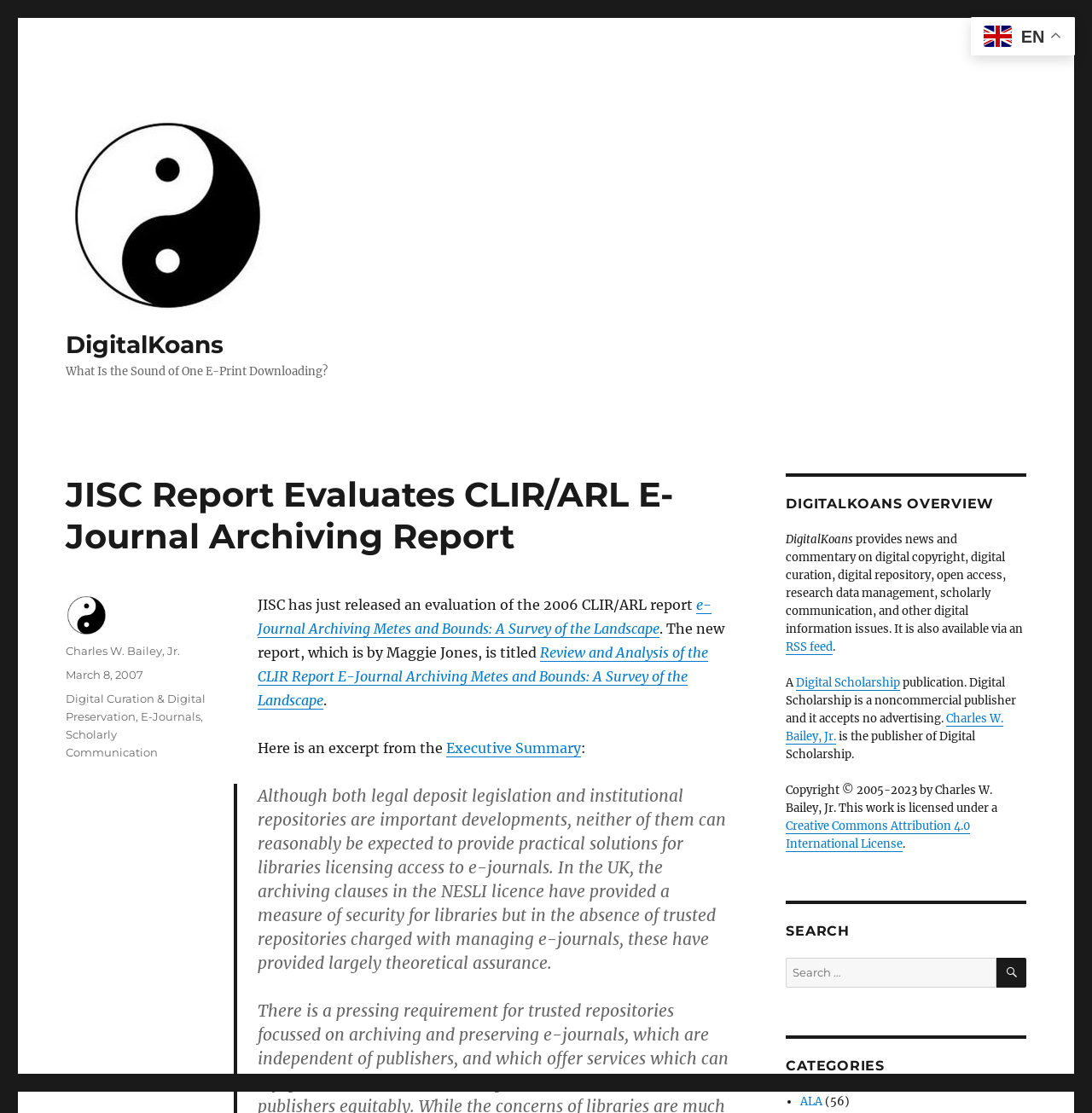Provide the bounding box coordinates of the UI element this sentence describes: "parent_node: DigitalKoans".

[0.06, 0.102, 0.3, 0.286]